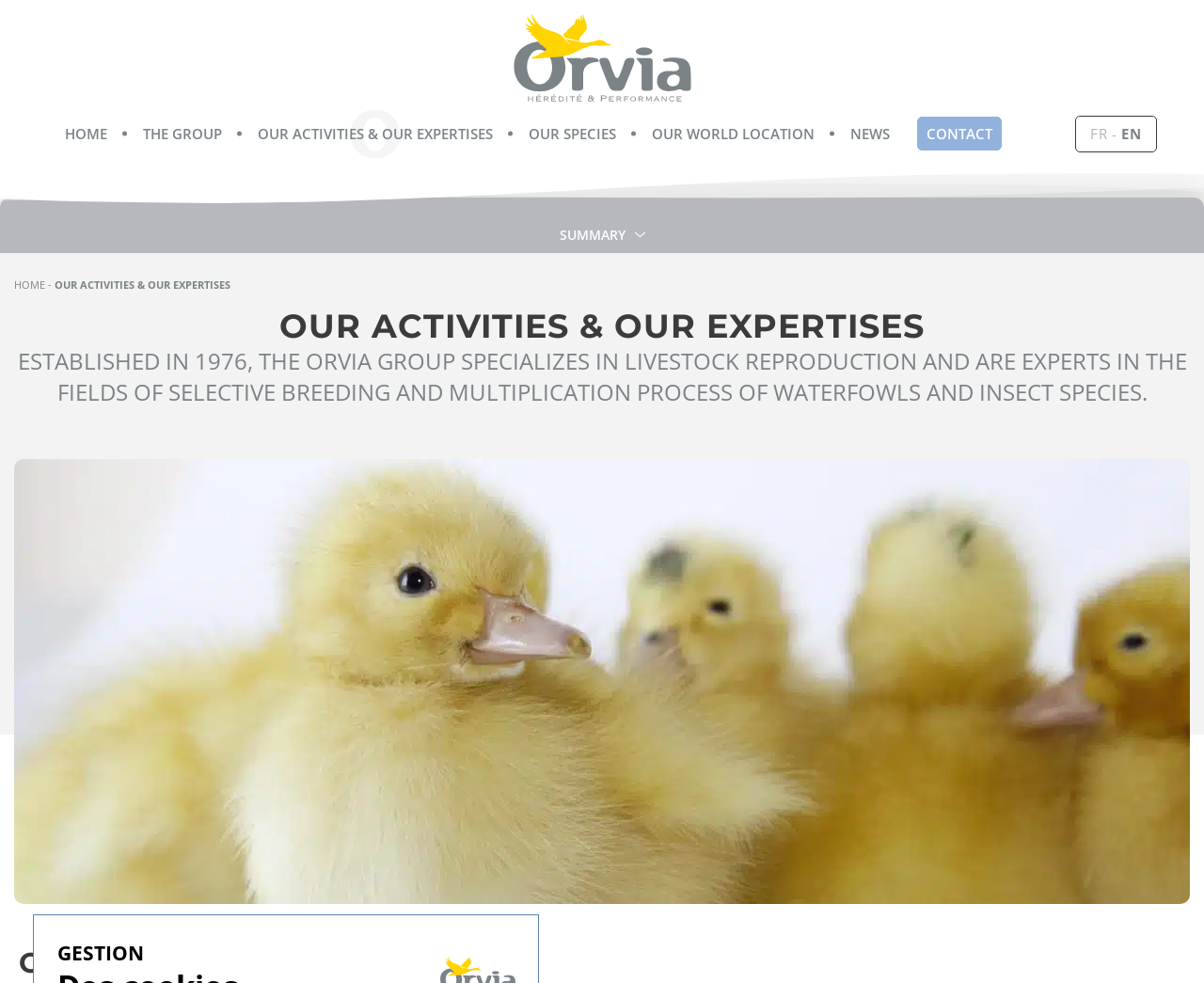Could you locate the bounding box coordinates for the section that should be clicked to accomplish this task: "go to home page".

[0.047, 0.12, 0.096, 0.153]